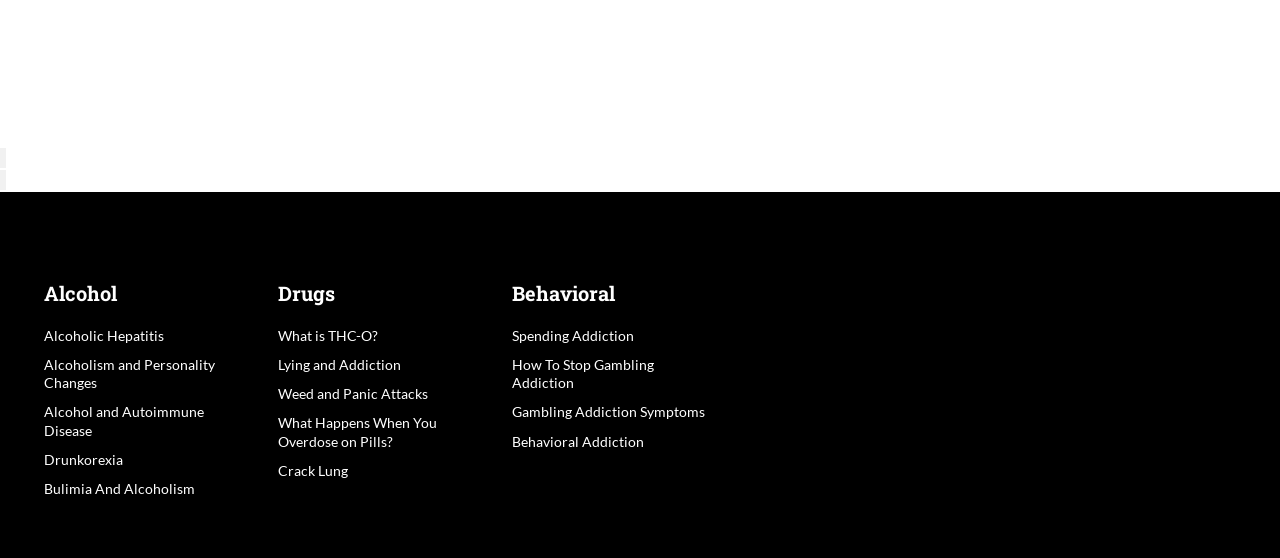Locate the bounding box coordinates of the UI element described by: "Drunkorexia". The bounding box coordinates should consist of four float numbers between 0 and 1, i.e., [left, top, right, bottom].

[0.034, 0.804, 0.096, 0.835]